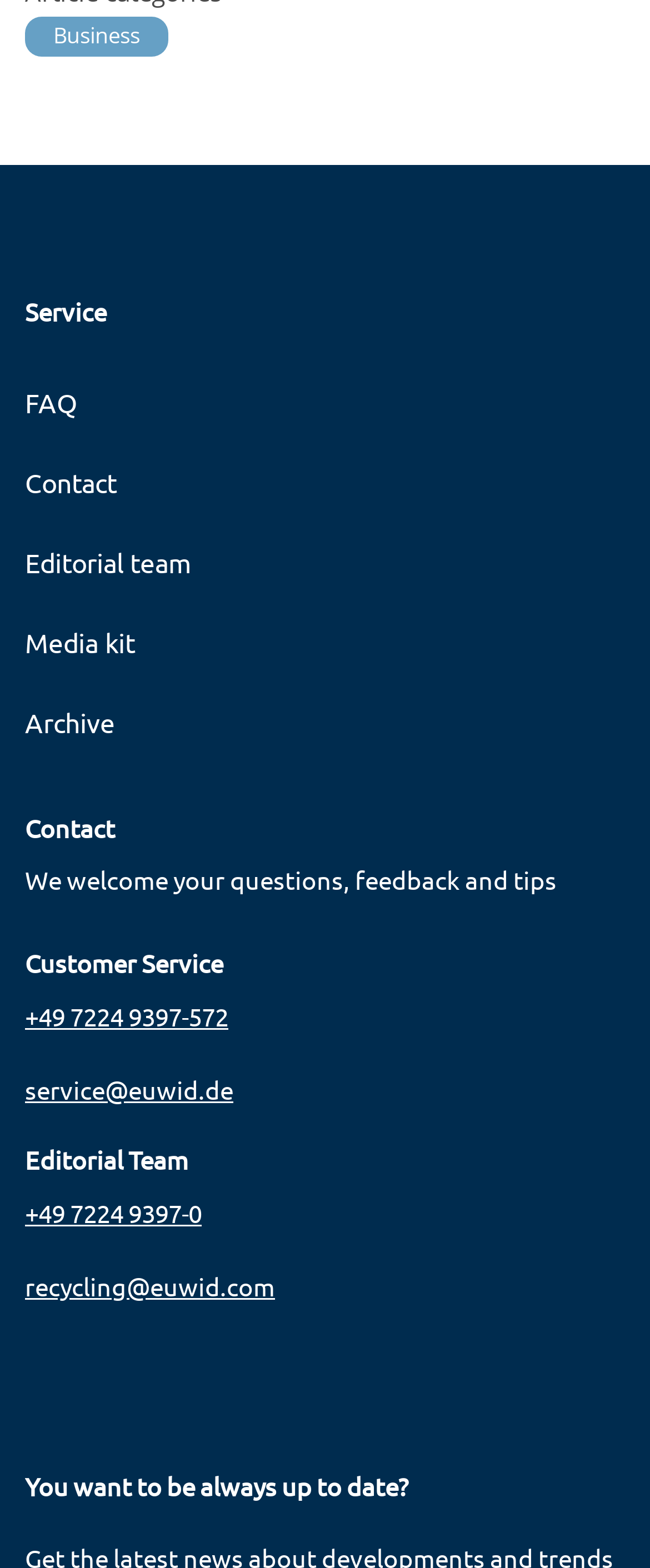Determine the bounding box coordinates for the region that must be clicked to execute the following instruction: "Visit FAQ".

[0.038, 0.23, 0.962, 0.281]